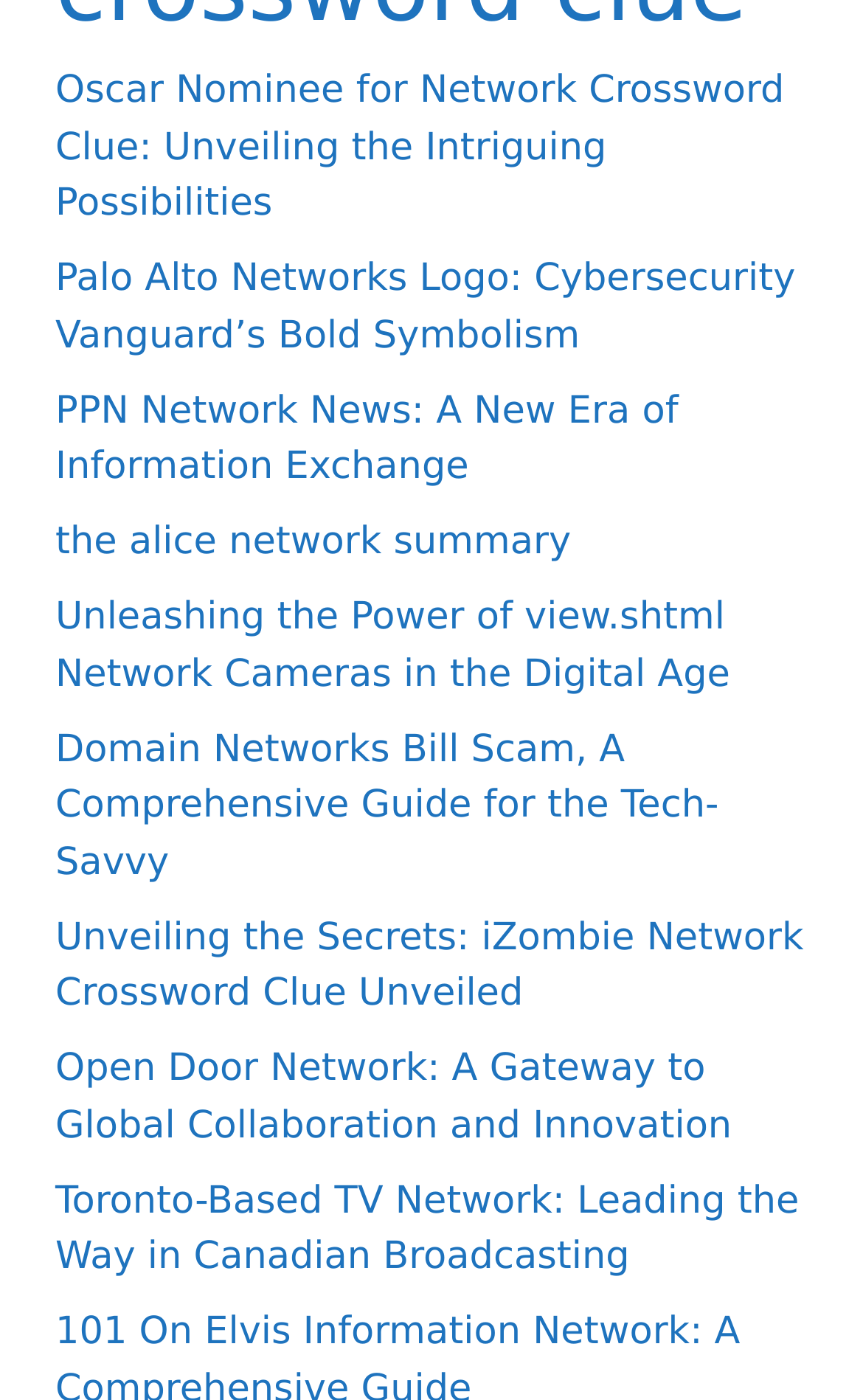Is there a link related to a TV network?
Look at the image and respond with a one-word or short phrase answer.

Yes